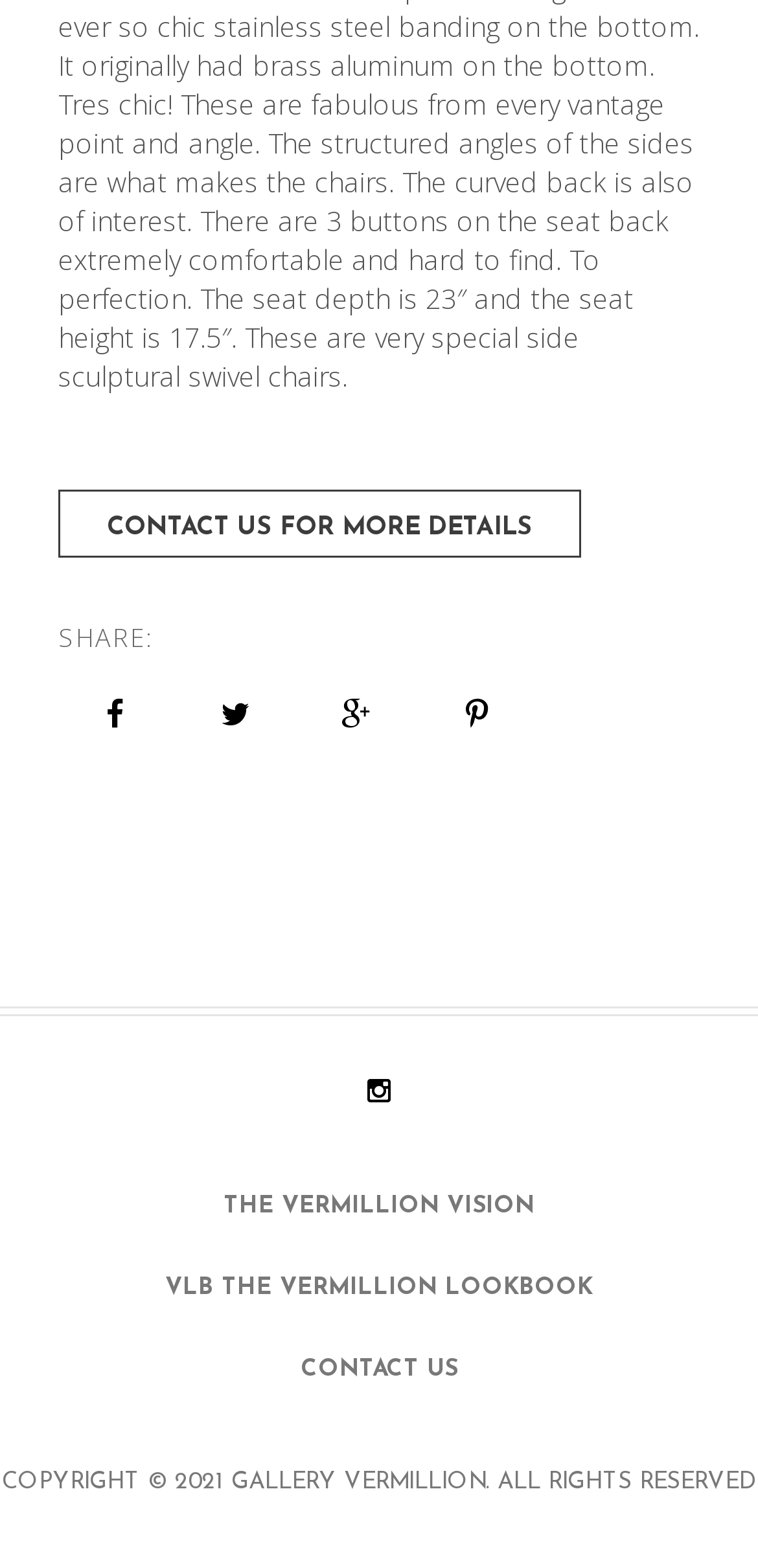What is the purpose of the 'CONTACT US FOR MORE DETAILS' link?
Give a one-word or short phrase answer based on the image.

To contact for more details